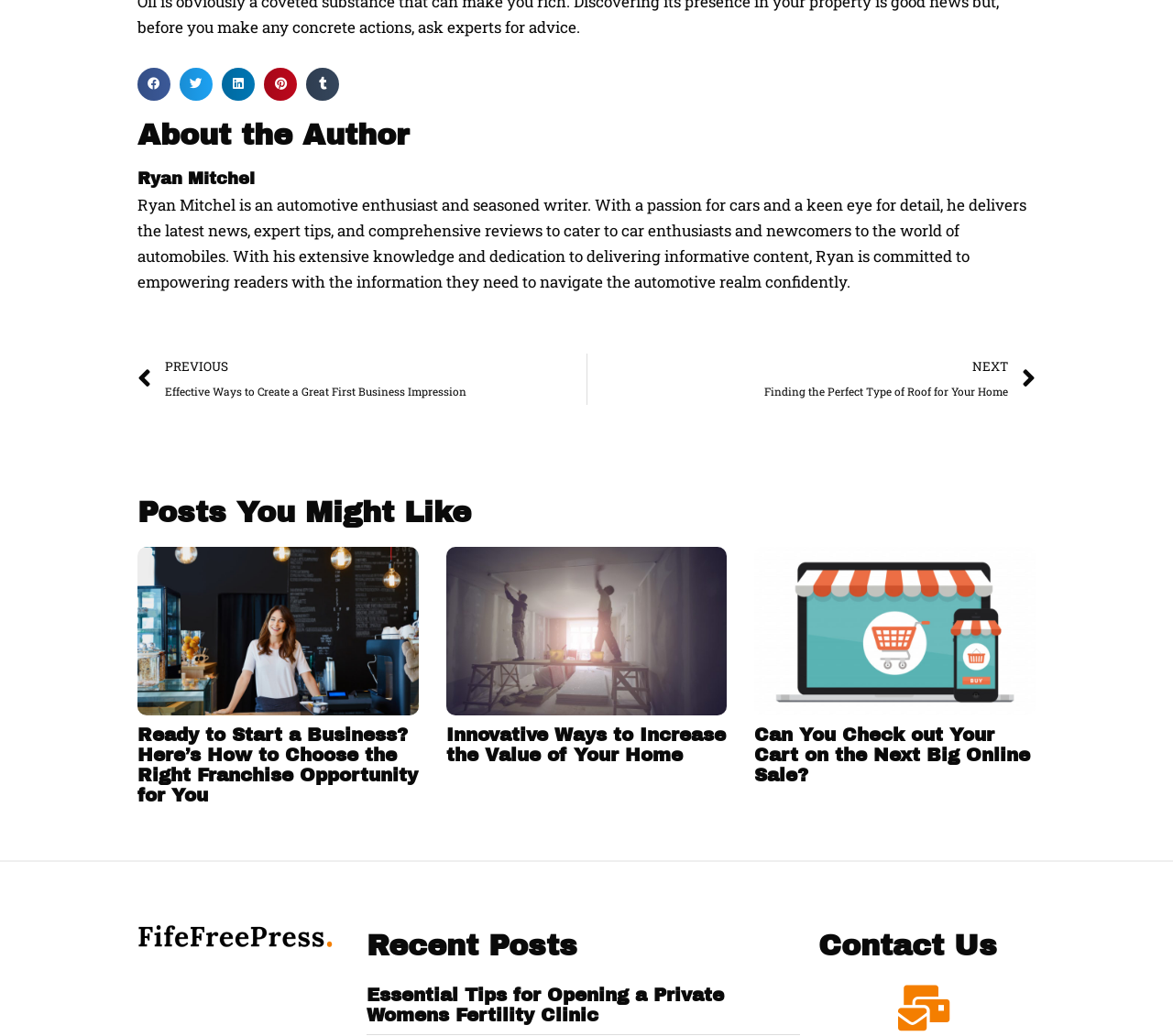How many article previews are there in the 'Posts You Might Like' section?
Look at the screenshot and give a one-word or phrase answer.

3